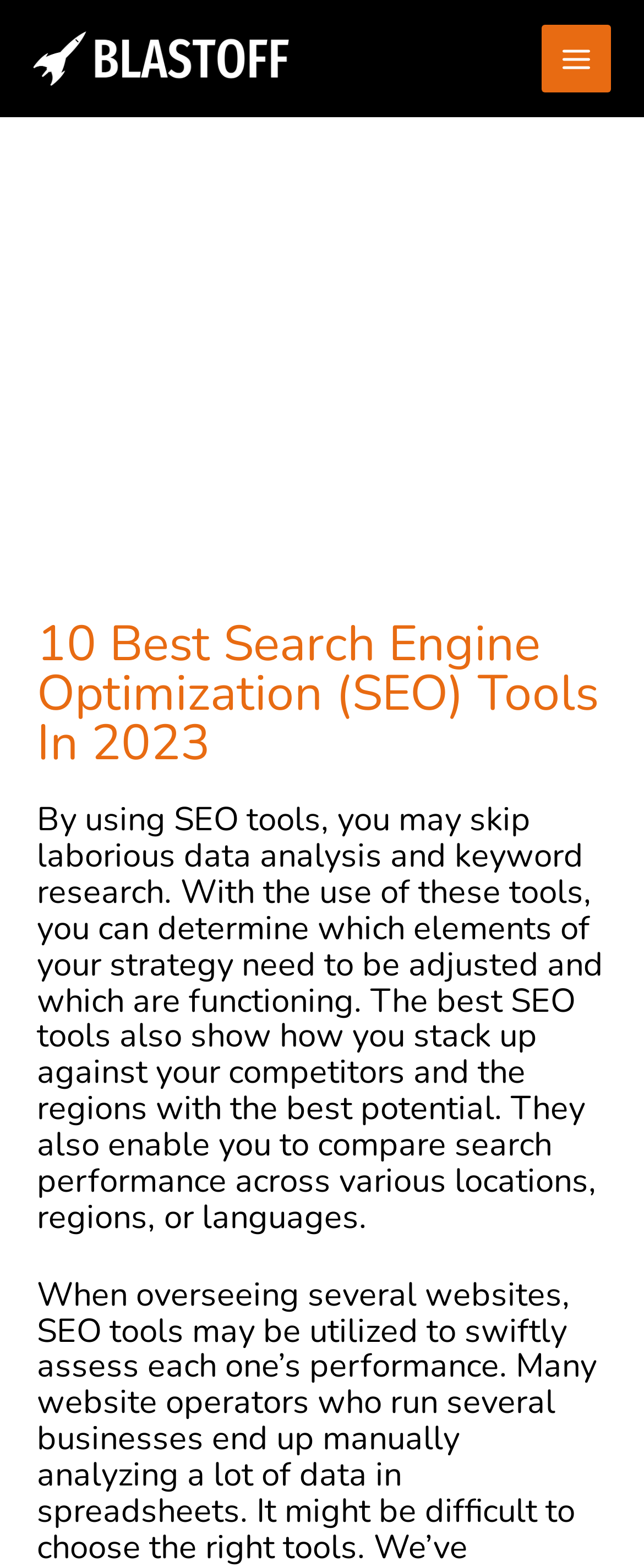What is the text of the webpage's headline?

10 Best Search Engine Optimization (SEO) Tools In 2023